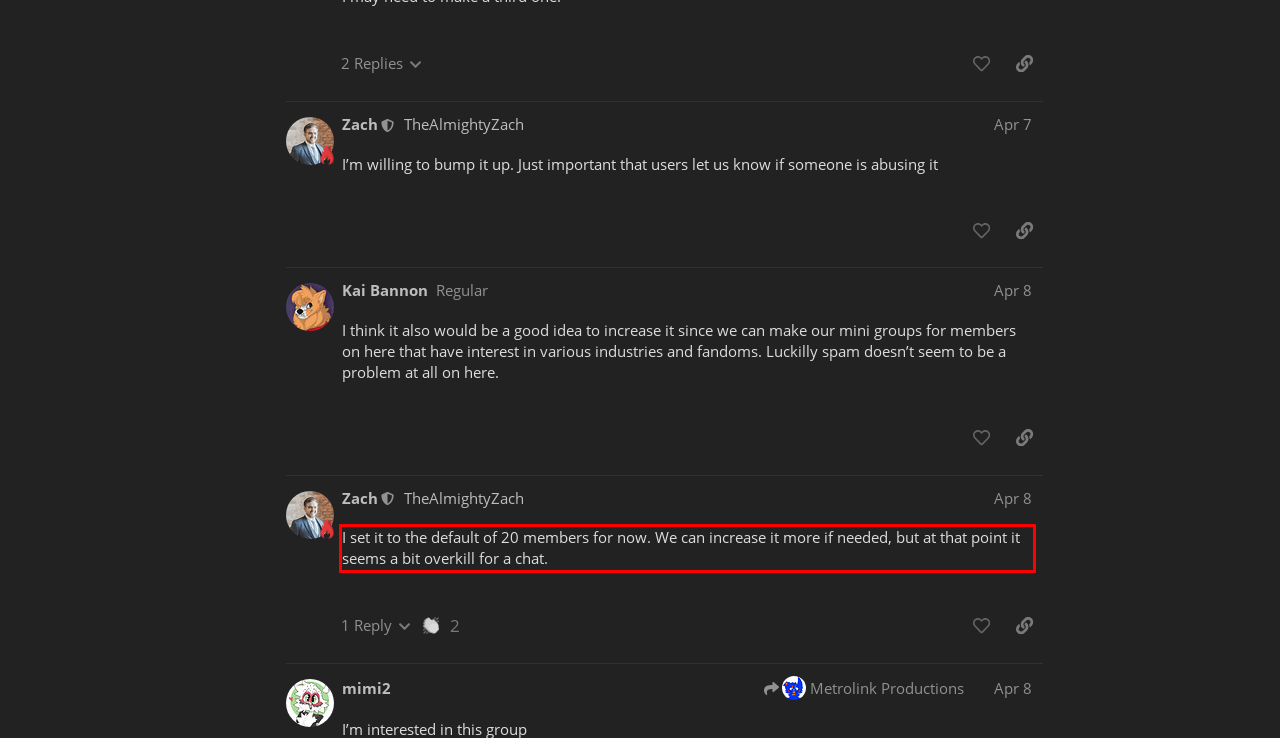Look at the webpage screenshot and recognize the text inside the red bounding box.

I set it to the default of 20 members for now. We can increase it more if needed, but at that point it seems a bit overkill for a chat.